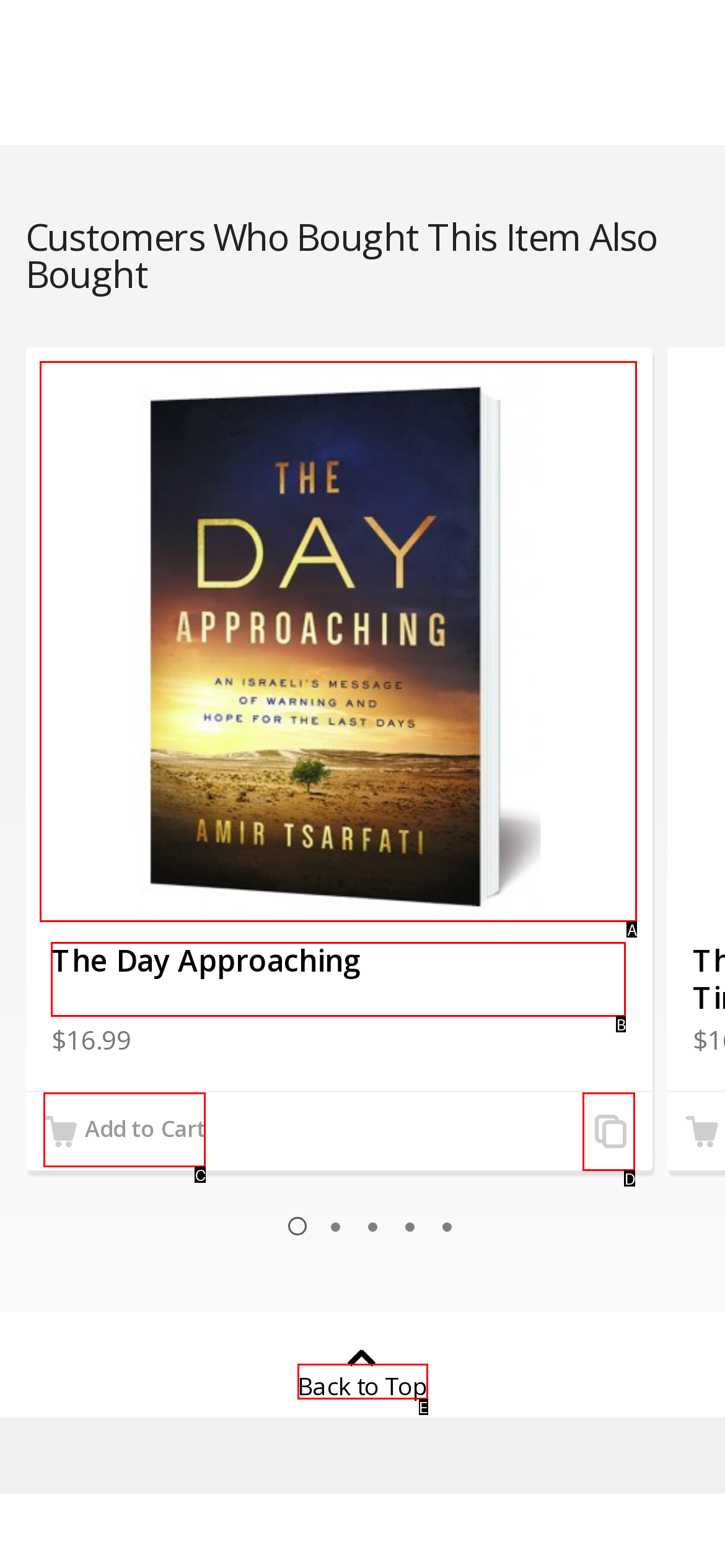Based on the given description: Add to Compare, determine which HTML element is the best match. Respond with the letter of the chosen option.

D